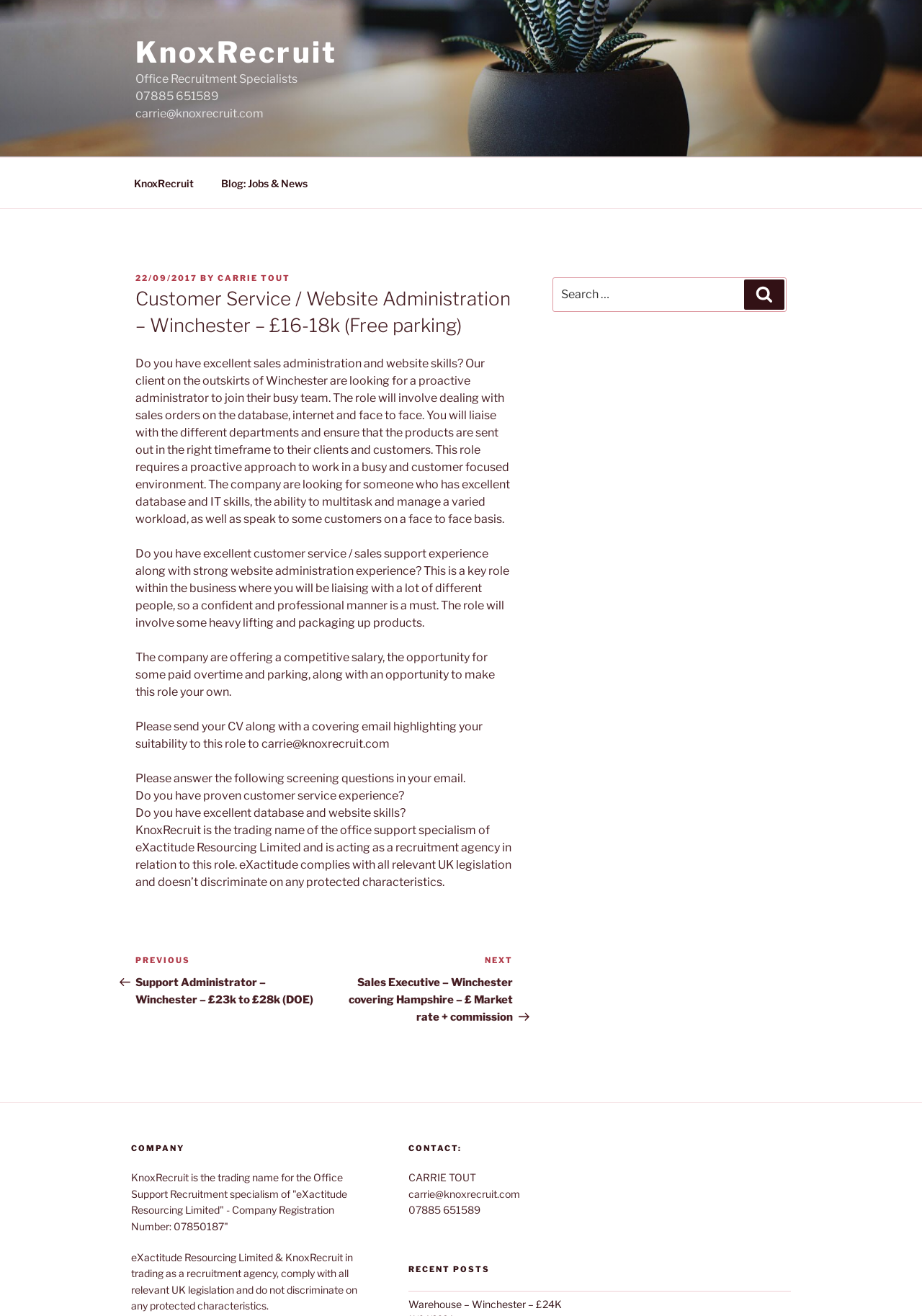Please locate and retrieve the main header text of the webpage.

Customer Service / Website Administration – Winchester – £16-18k (Free parking)